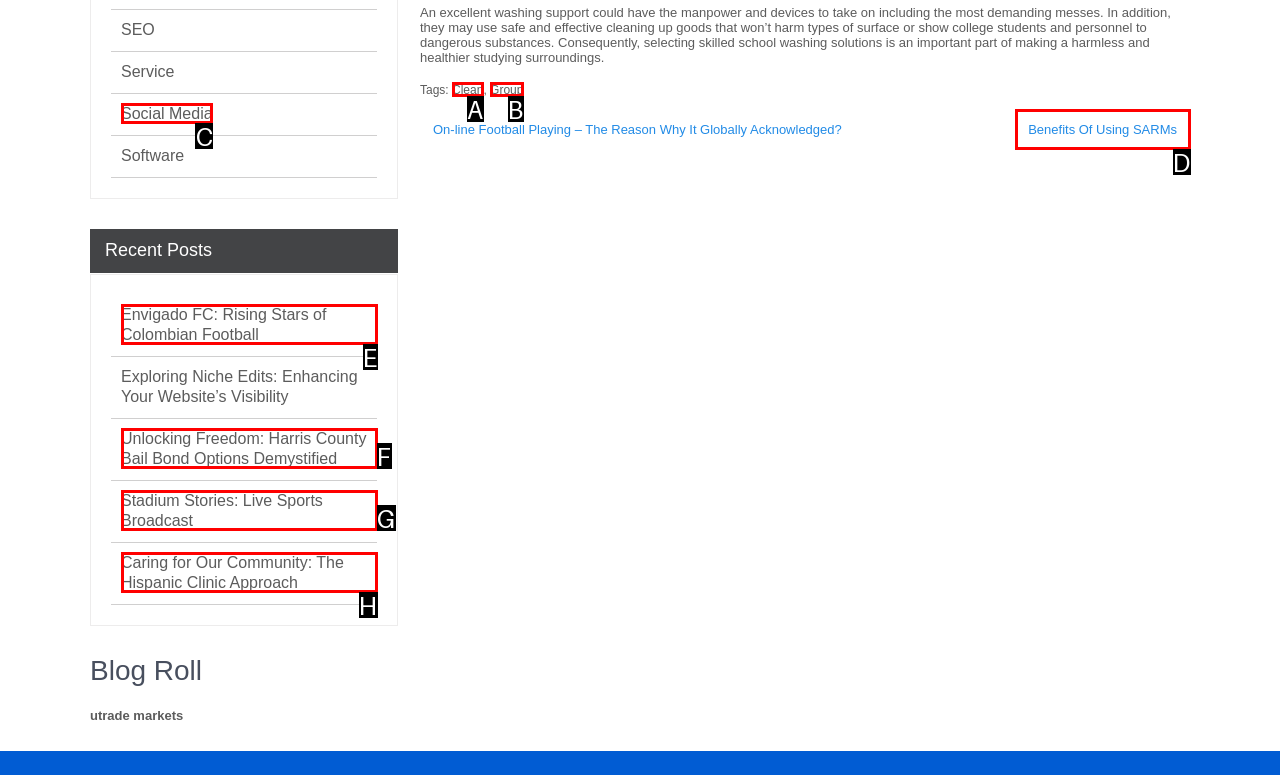Given the element description: Clean
Pick the letter of the correct option from the list.

A